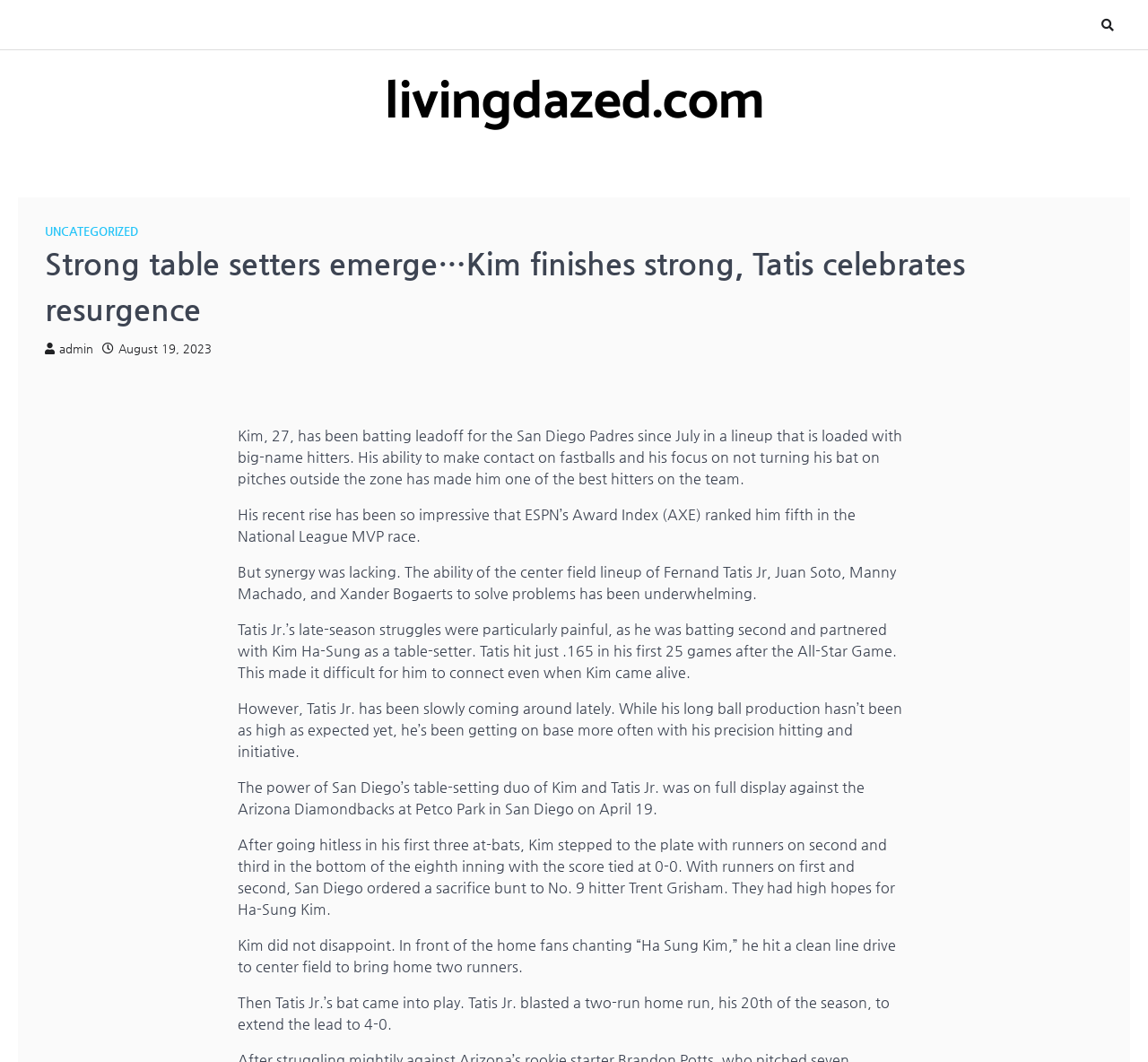Who is the center fielder mentioned in the article?
Using the image, provide a detailed and thorough answer to the question.

The article mentions a center field lineup consisting of Fernand Tatis Jr, Juan Soto, Manny Machado, and Xander Bogaerts, which implies that Fernand Tatis Jr is the center fielder.